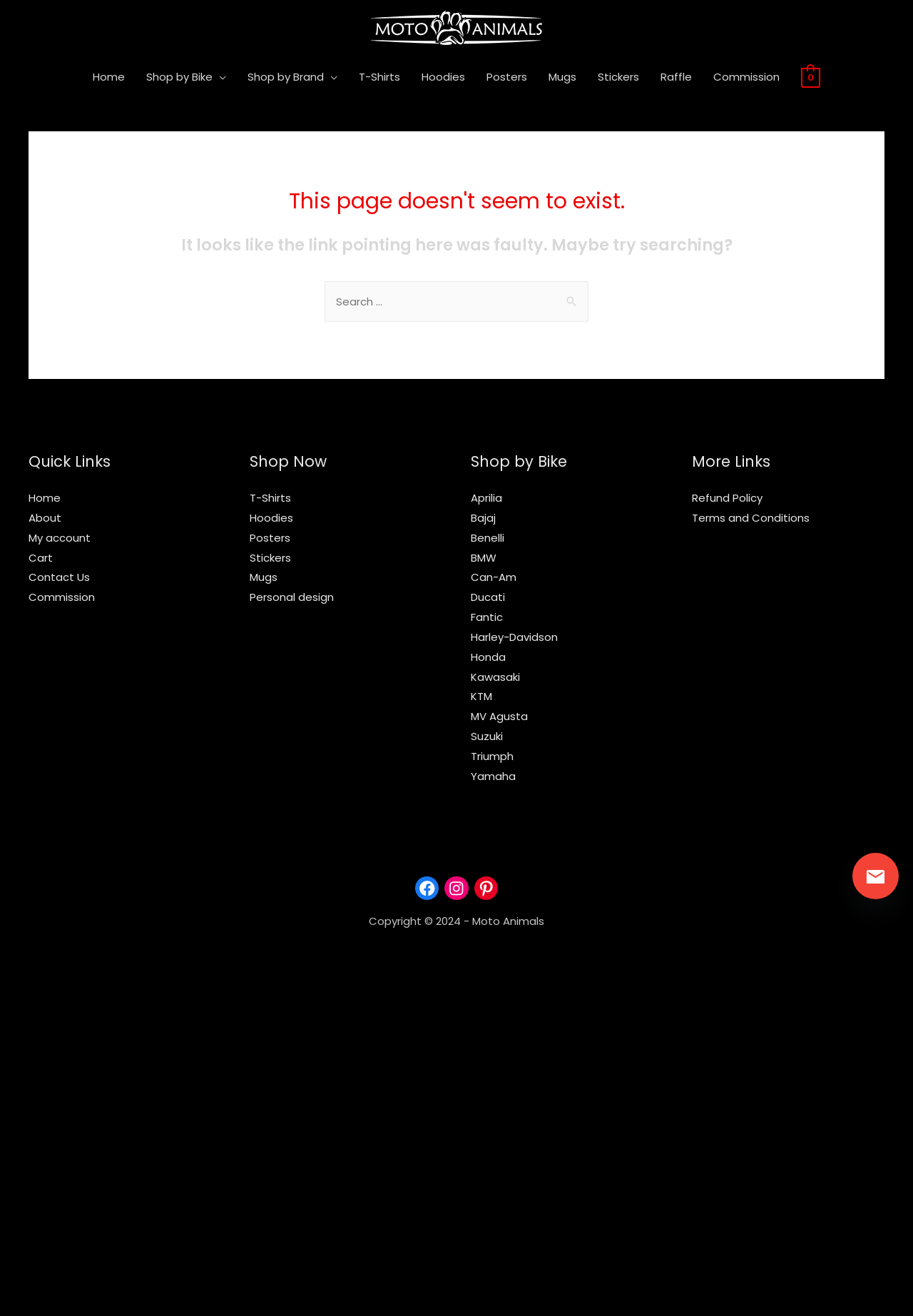Carefully observe the image and respond to the question with a detailed answer:
What is the error message on this page?

The error message is located in the header section of the page, which is indicated by the element with the text 'This page doesn't seem to exist.' This message suggests that the link pointing to this page was faulty.